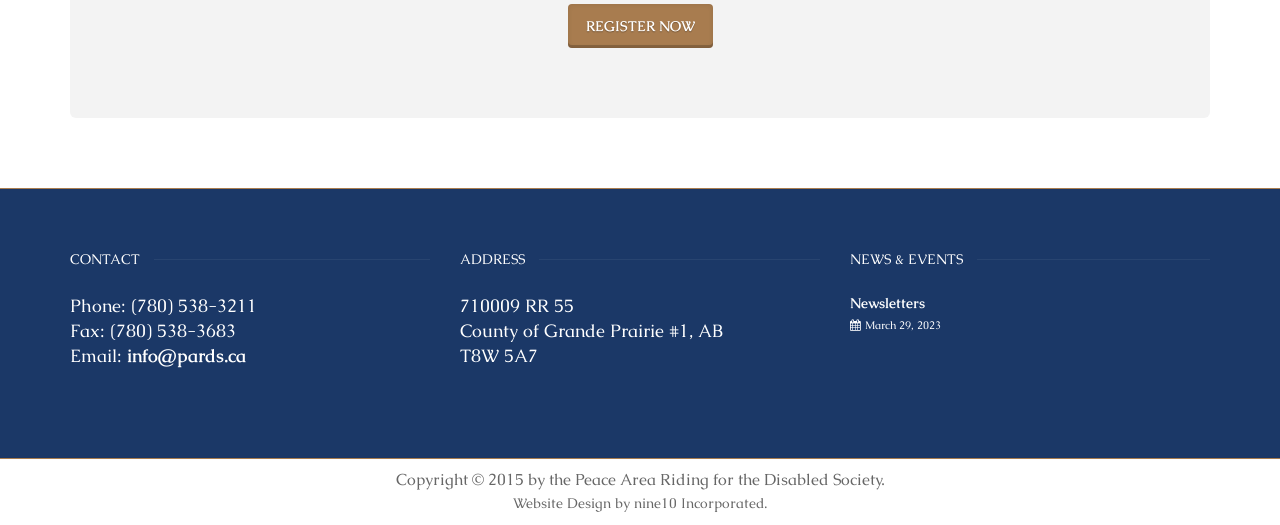What is the address of the Peace Area Riding for the Disabled Society?
Please look at the screenshot and answer in one word or a short phrase.

710009 RR 55, County of Grande Prairie #1, AB T8W 5A7